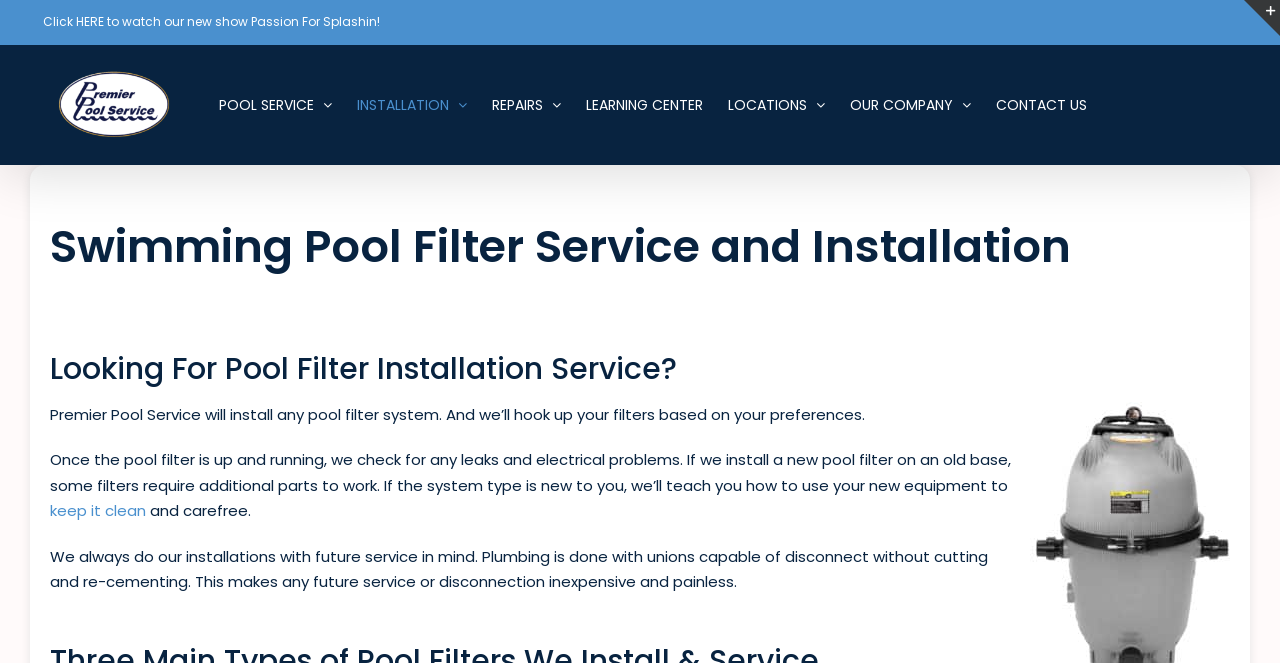Show the bounding box coordinates for the HTML element as described: "CONTACT US".

[0.778, 0.135, 0.849, 0.18]